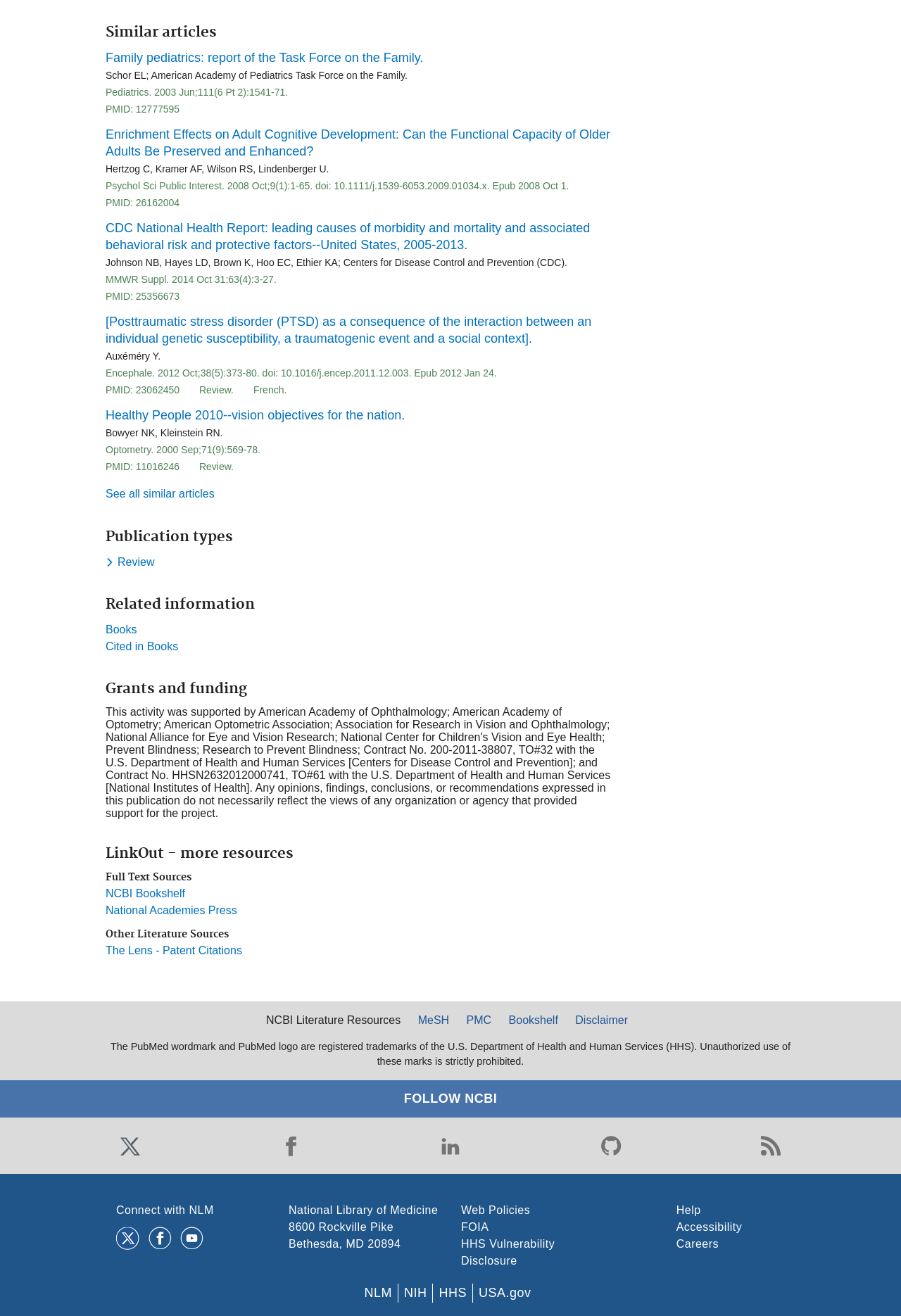Please find the bounding box coordinates for the clickable element needed to perform this instruction: "Toggle dropdown menu for keyword 'Review'".

[0.117, 0.423, 0.175, 0.432]